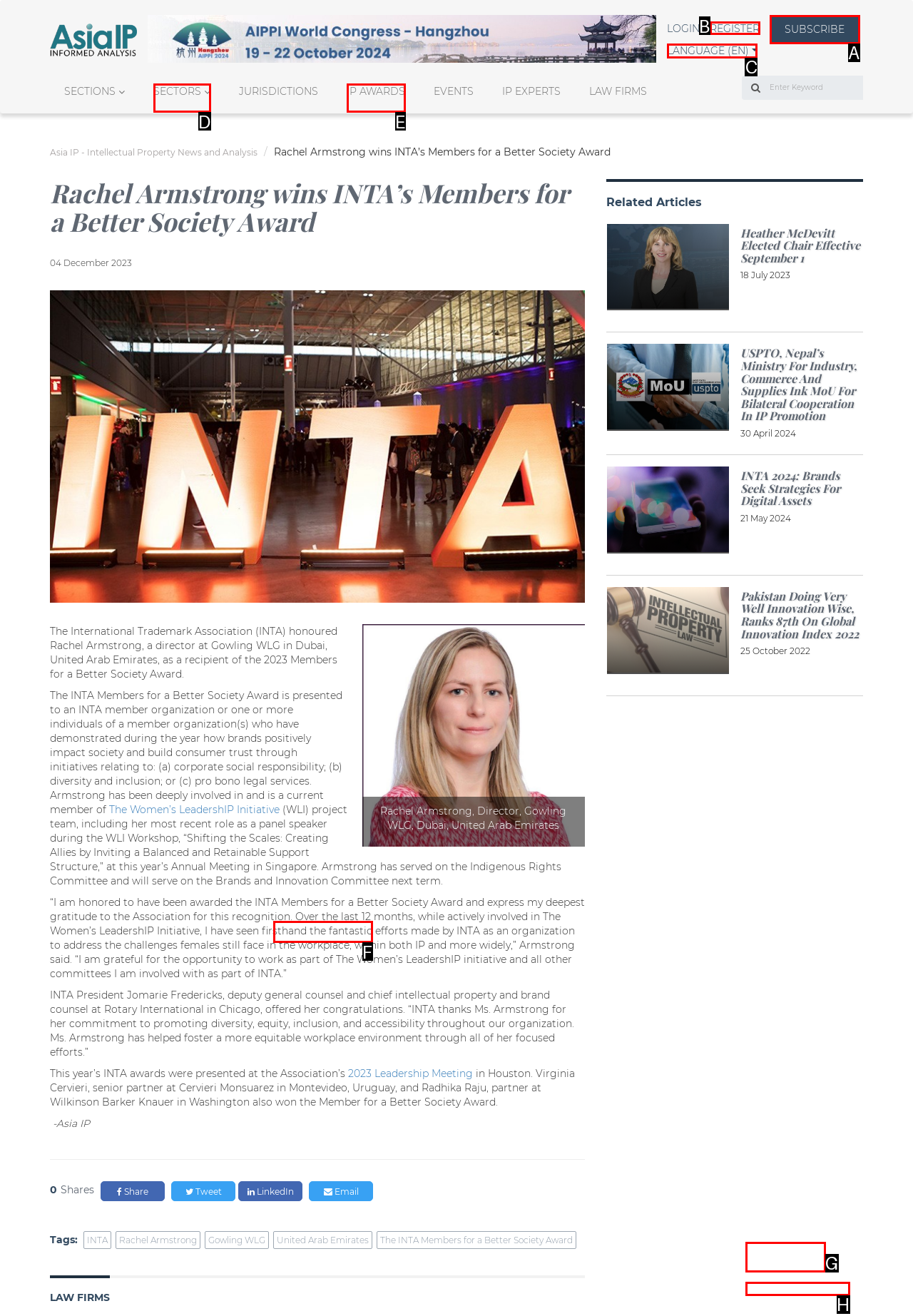From the options presented, which lettered element matches this description: United Arab Emirates
Reply solely with the letter of the matching option.

F